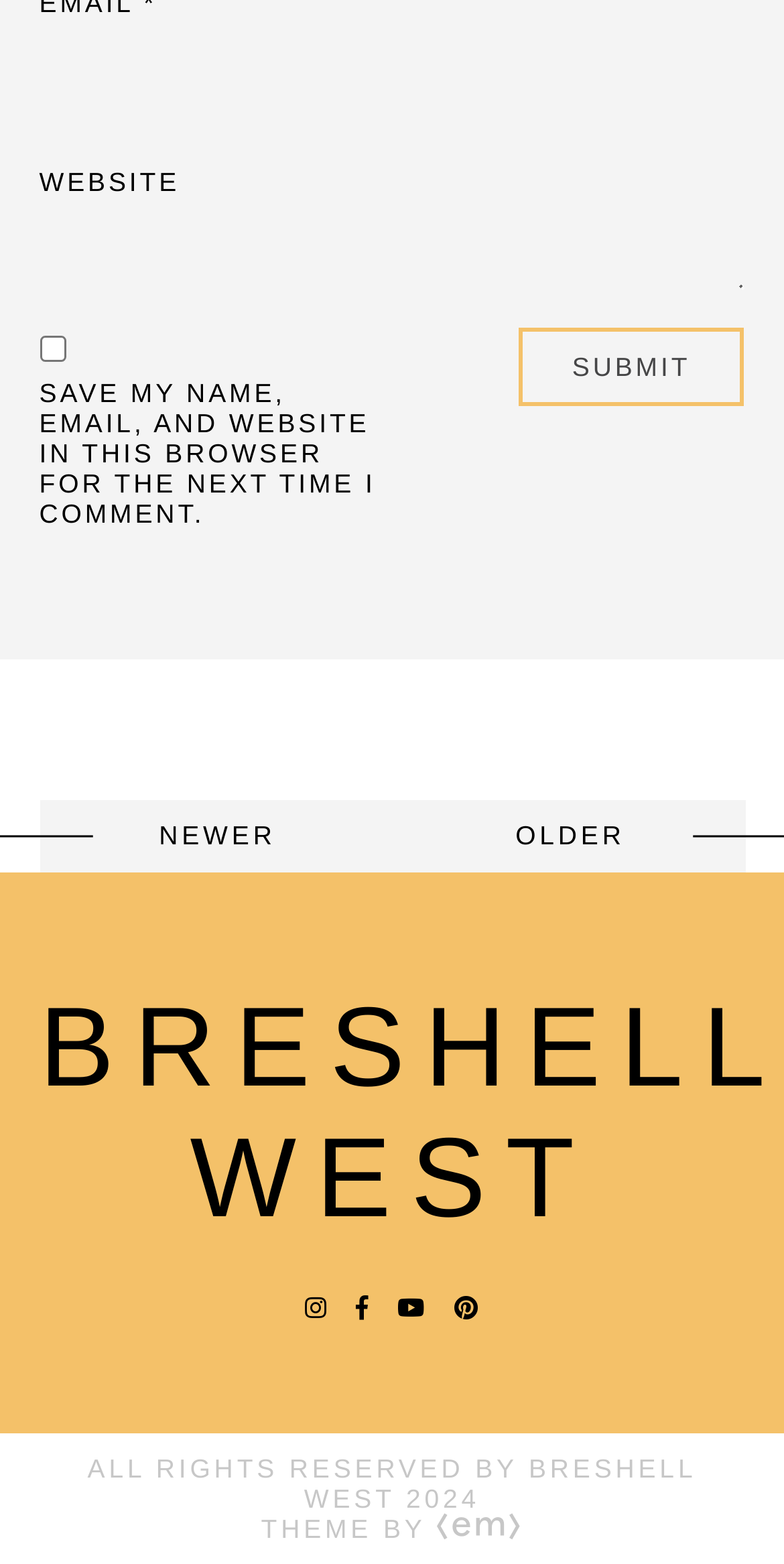Please identify the bounding box coordinates of the area that needs to be clicked to follow this instruction: "Enter website".

[0.05, 0.133, 0.482, 0.191]